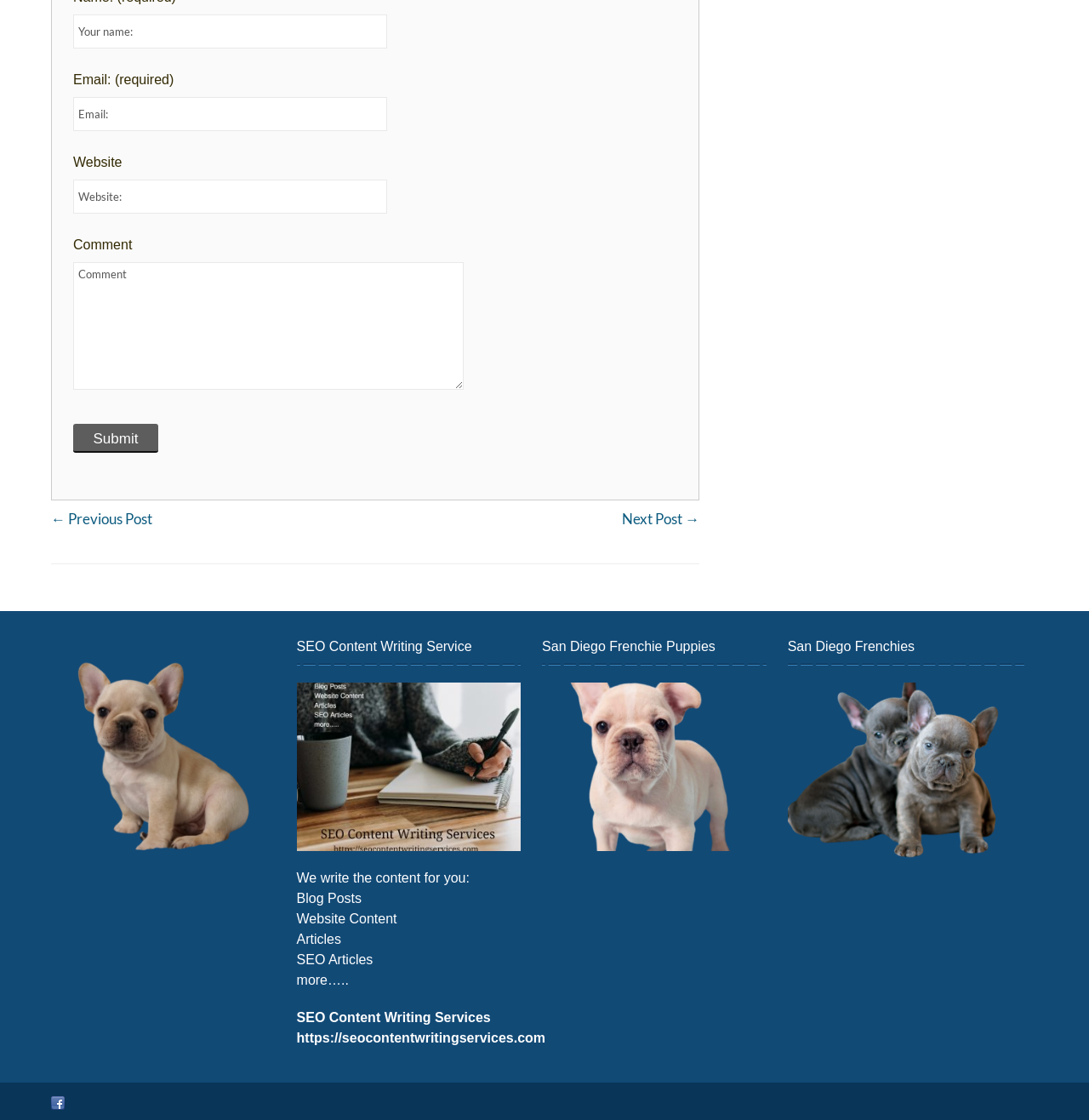What is the rating of the first product?
Answer briefly with a single word or phrase based on the image.

4.5 out of 5 stars